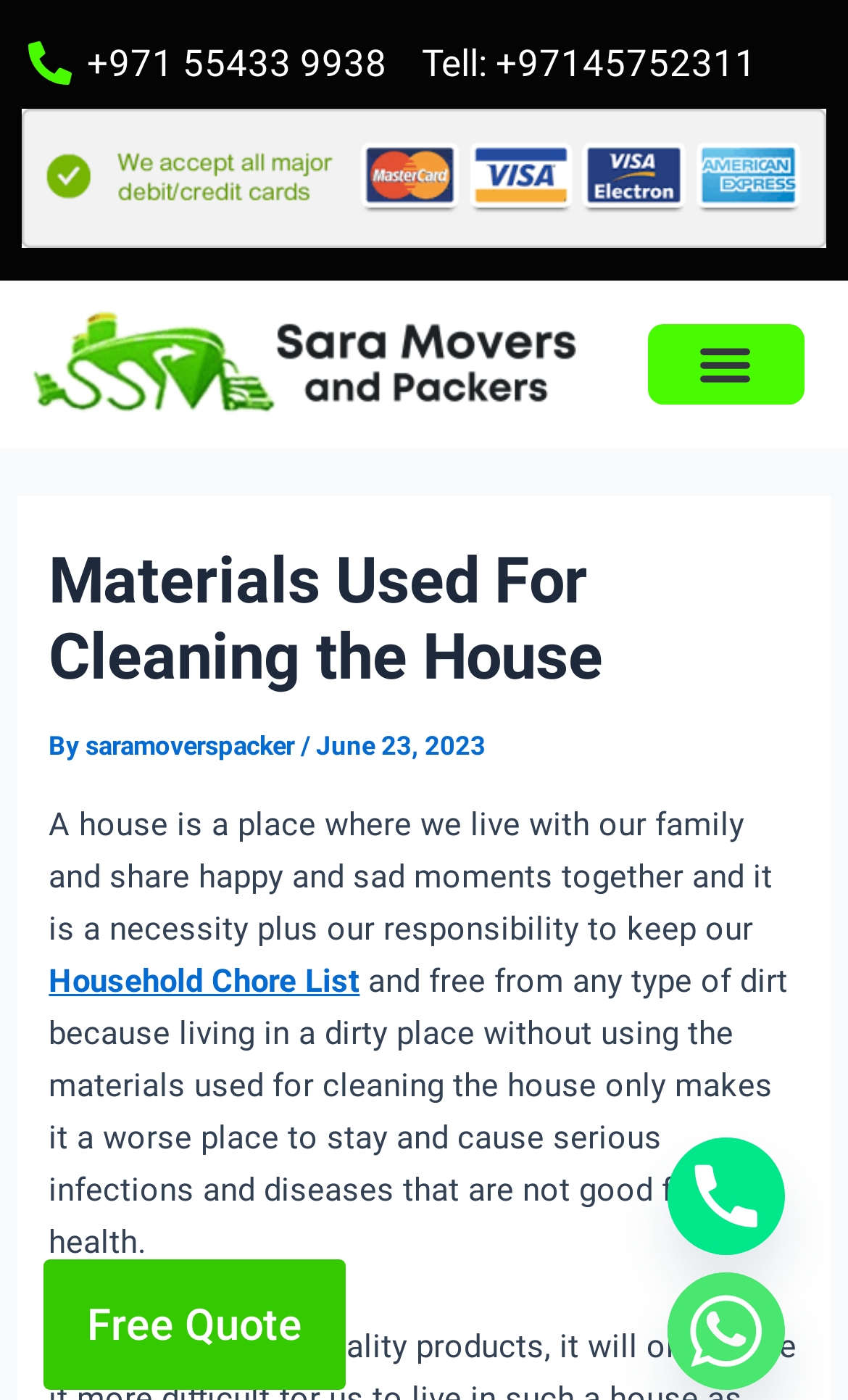Refer to the image and provide a thorough answer to this question:
Who wrote the article about cleaning materials?

The article mentions the author's name as 'saramoverspacker' along with the date 'June 23, 2023', indicating that the article was written by this person on that specific date.